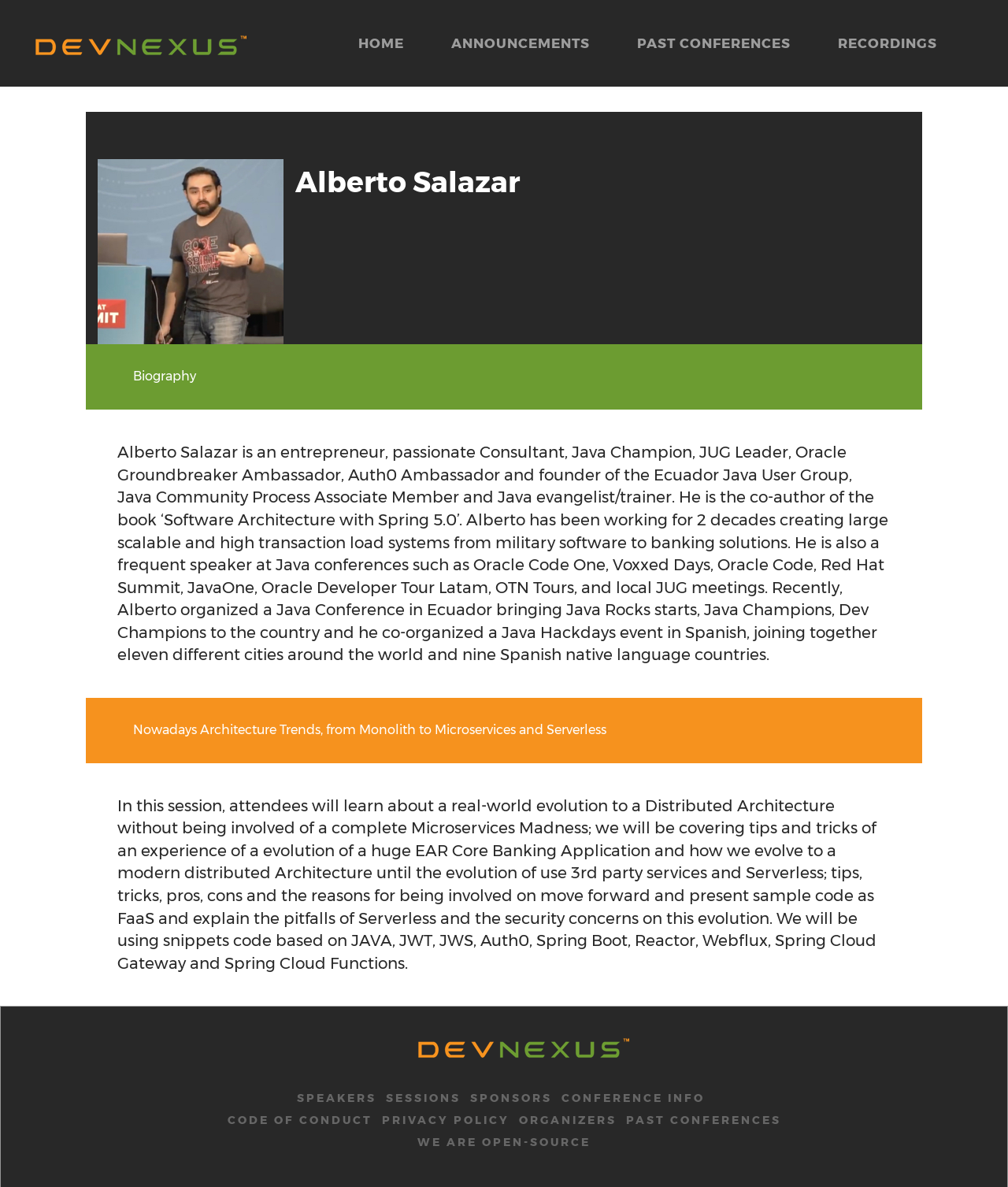Please provide the bounding box coordinate of the region that matches the element description: privacy policy. Coordinates should be in the format (top-left x, top-left y, bottom-right x, bottom-right y) and all values should be between 0 and 1.

[0.379, 0.938, 0.505, 0.95]